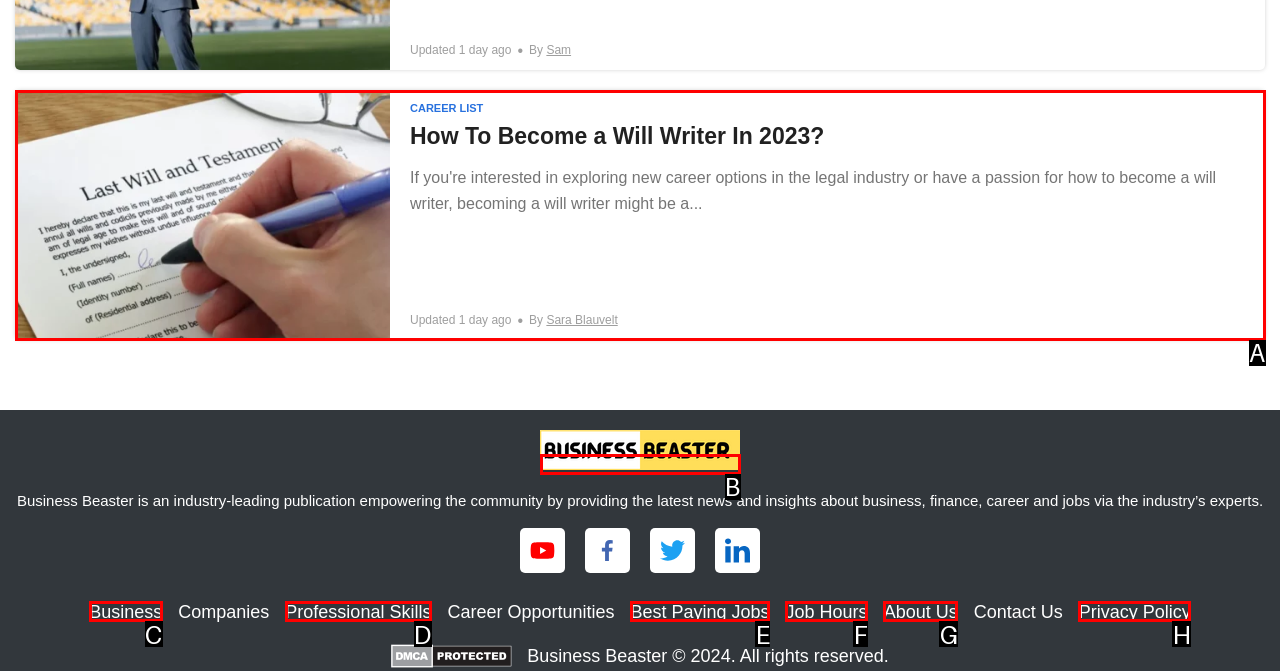Based on the description: About Us, identify the matching lettered UI element.
Answer by indicating the letter from the choices.

G